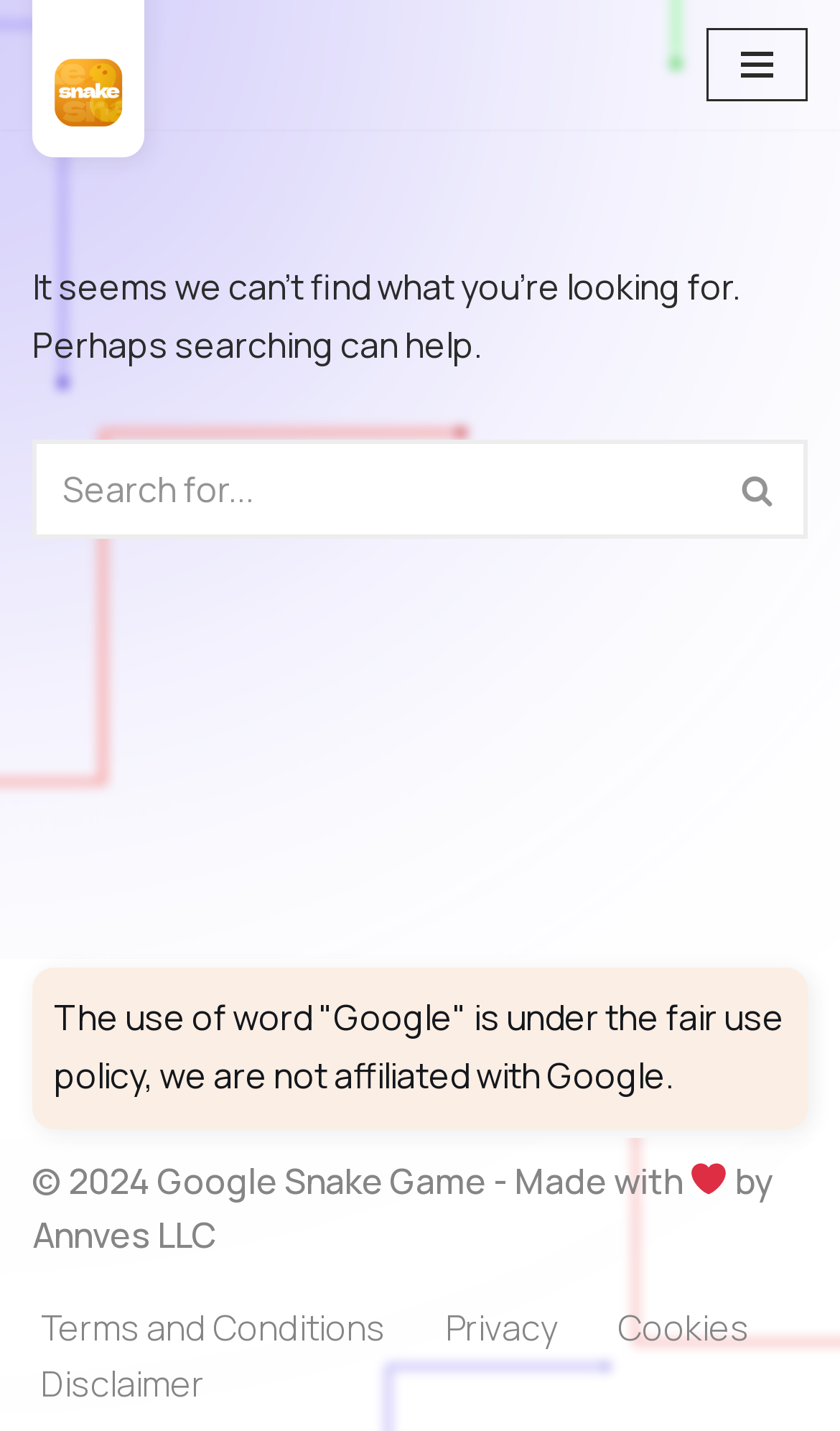Describe all the key features and sections of the webpage thoroughly.

The webpage is a "Page not found" page for the Google Snake Game. At the top left, there is a link to "Skip to content". Next to it, there is an image related to the Google Snake Game. On the top right, there is a navigation menu button.

The main content of the page is divided into two sections. The top section has a message saying "It seems we can’t find what you’re looking for. Perhaps searching can help." Below this message, there is a search bar with a search box and a search button. The search button has a small image on it.

The bottom section of the page has a disclaimer message stating that the use of the word "Google" is under the fair use policy and they are not affiliated with Google. Below this message, there is a copyright notice that says "© 2024 Google Snake Game - Made with" followed by a heart symbol image and the text "by Annves LLC".

At the very bottom of the page, there is a footer menu with links to "Terms and Conditions", "Privacy", "Cookies", and "Disclaimer".